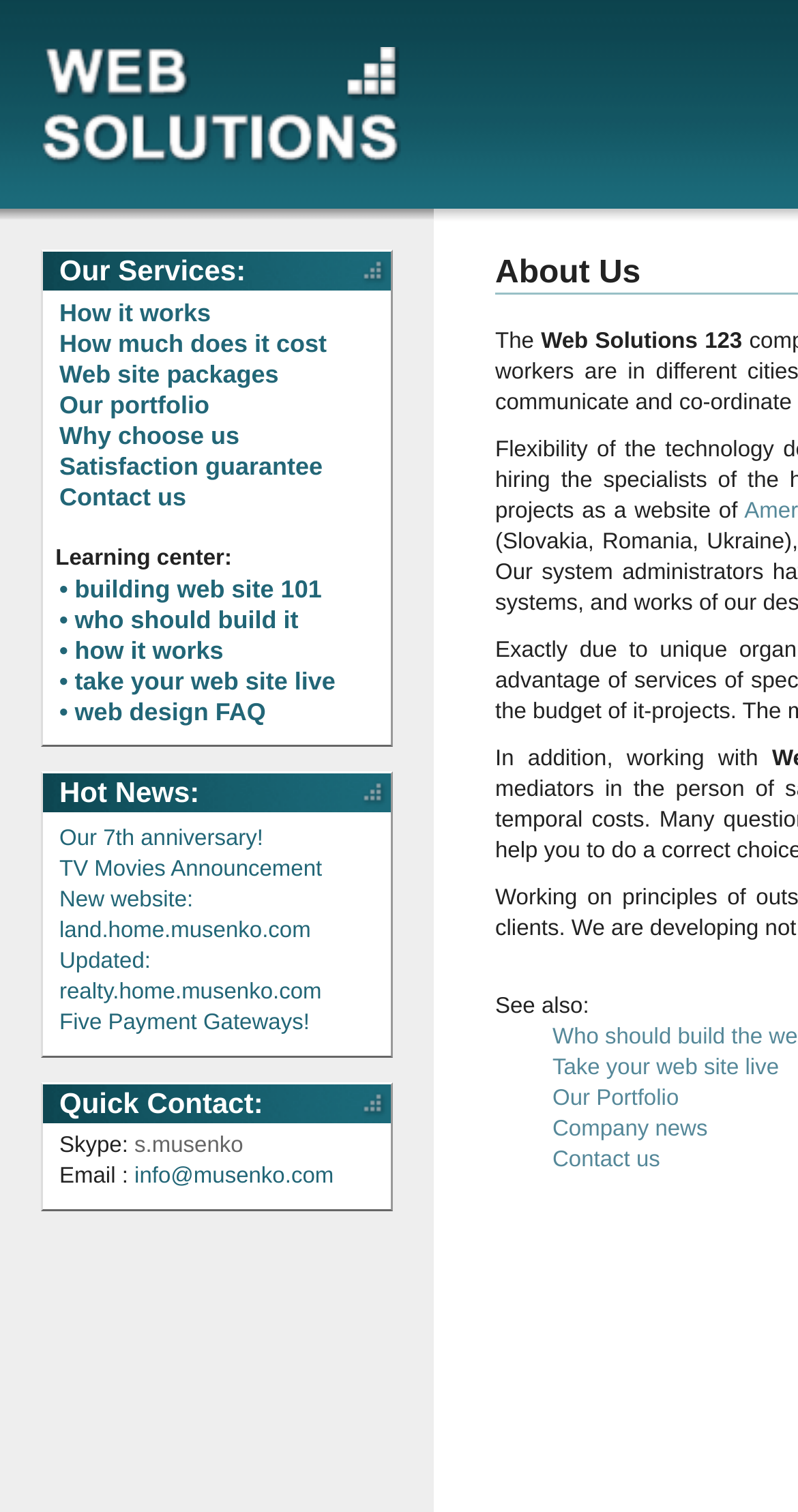How can I contact the company?
Based on the visual content, answer with a single word or a brief phrase.

Skype or Email